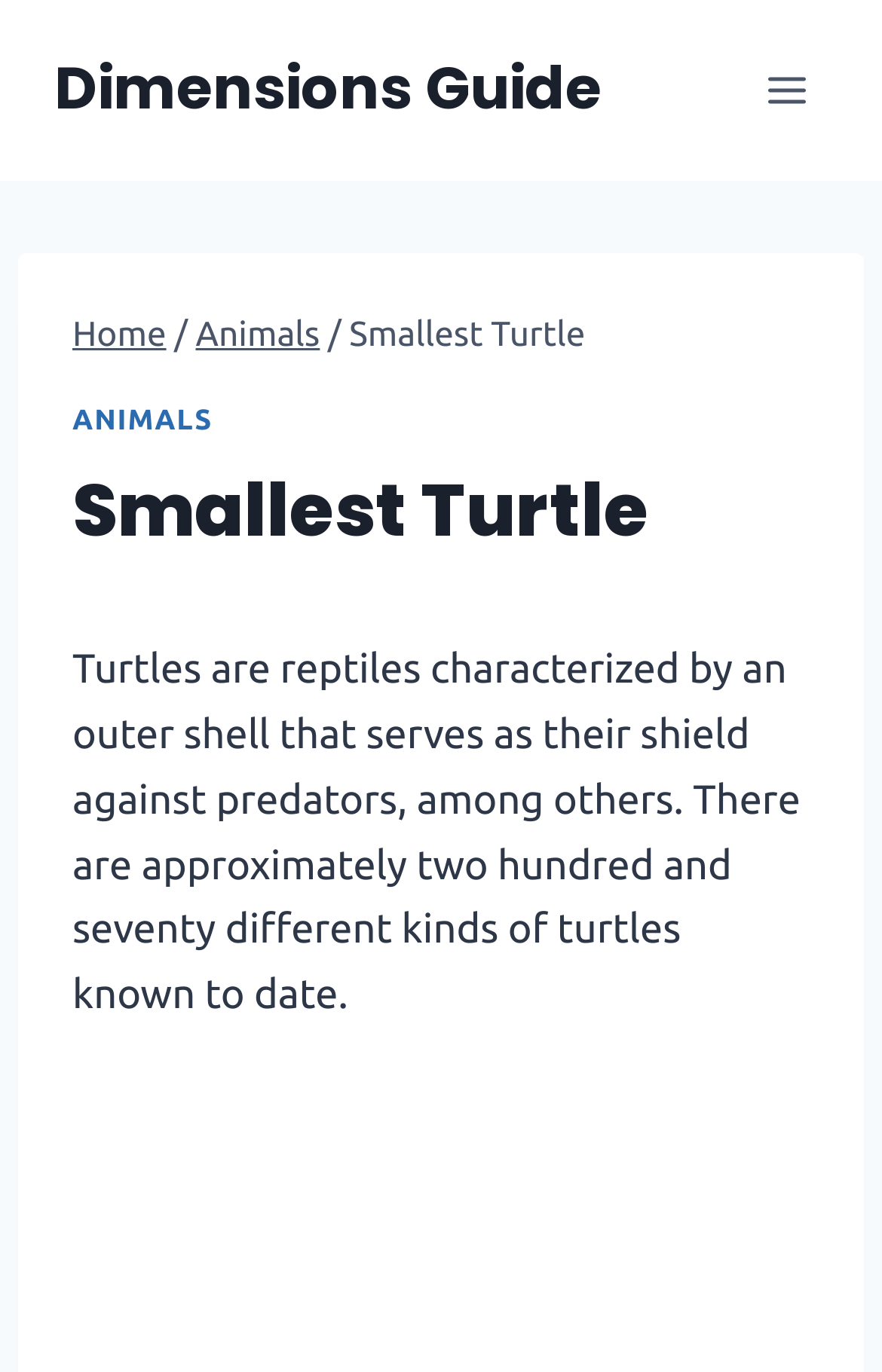How many types of turtles are known?
Based on the visual content, answer with a single word or a brief phrase.

Approximately 270